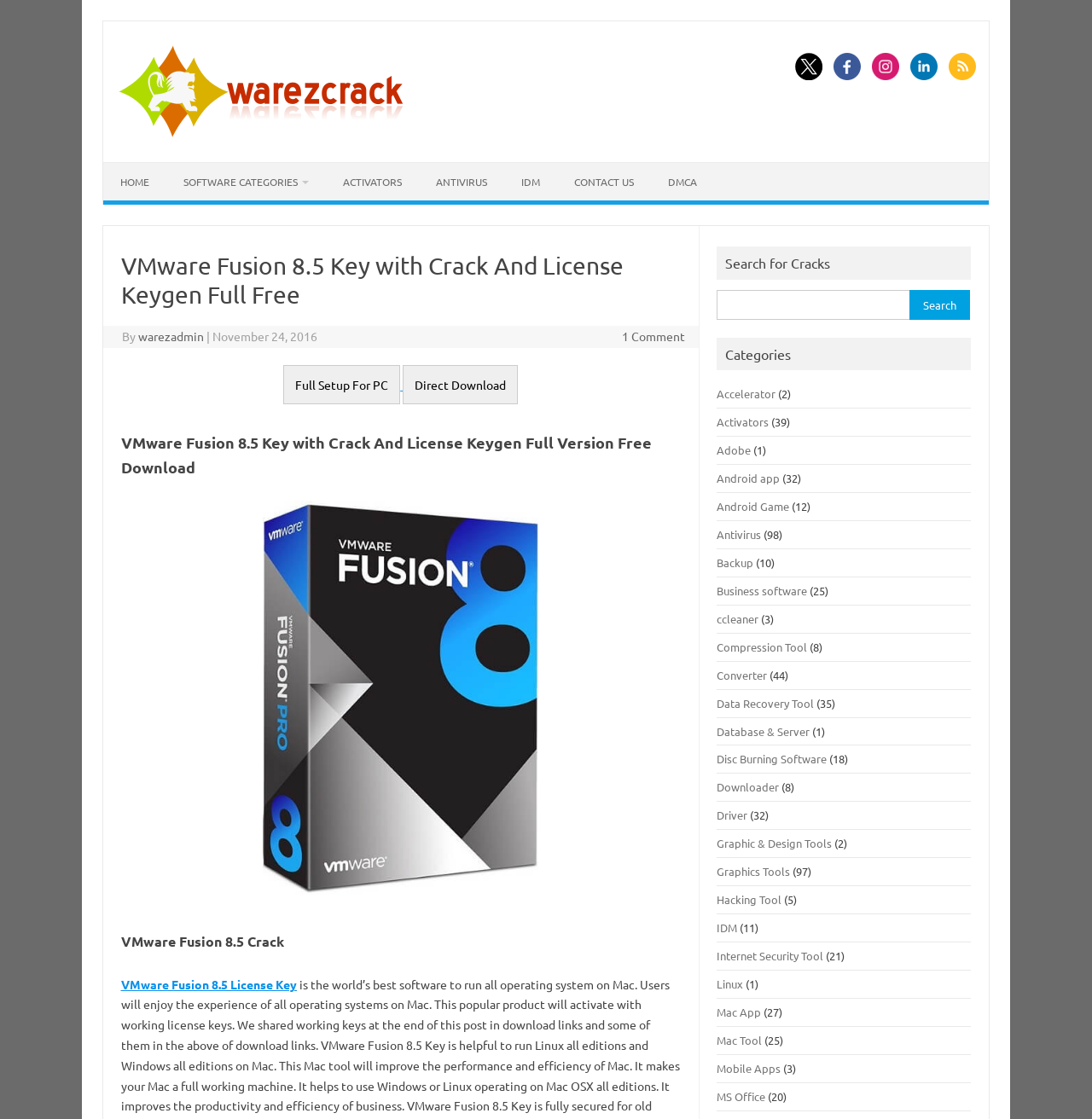Determine the main text heading of the webpage and provide its content.

VMware Fusion 8.5 Key with Crack And License Keygen Full Free